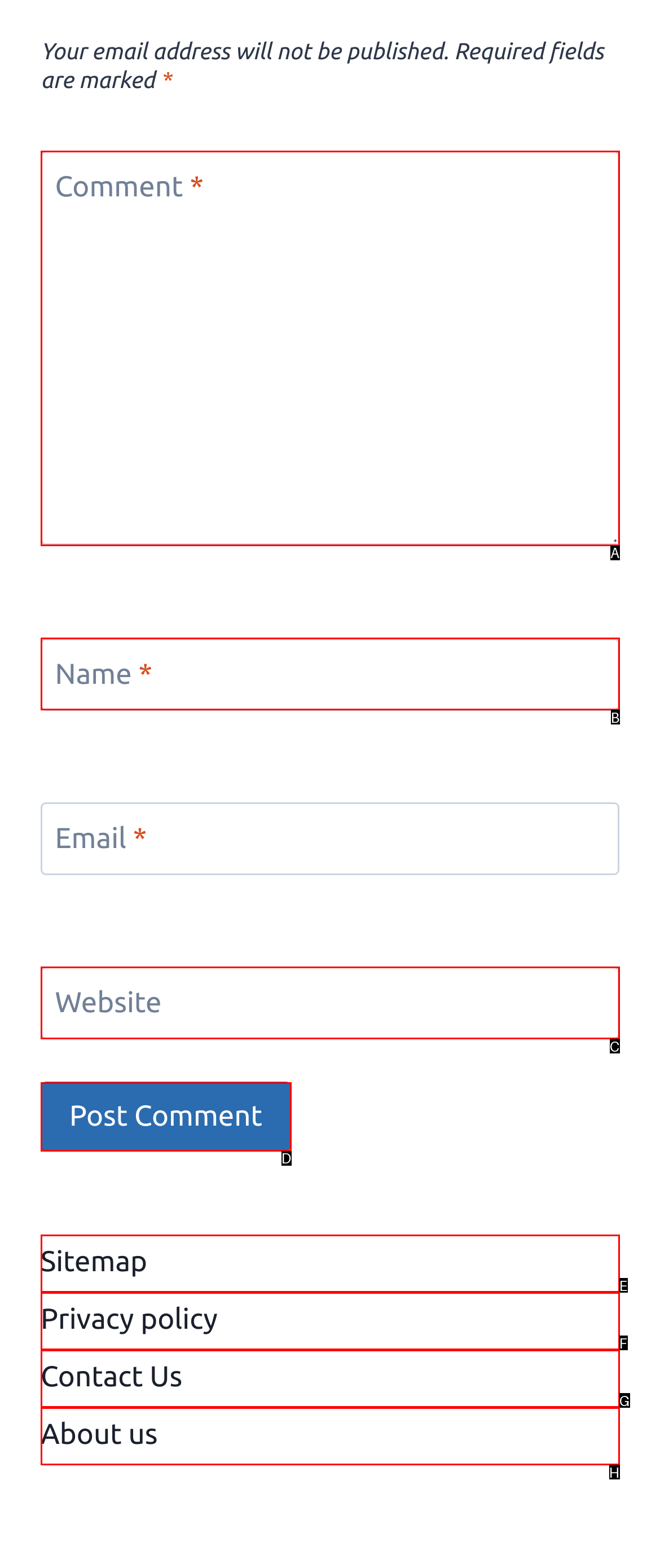Identify the HTML element that best matches the description: Contact Us. Provide your answer by selecting the corresponding letter from the given options.

G